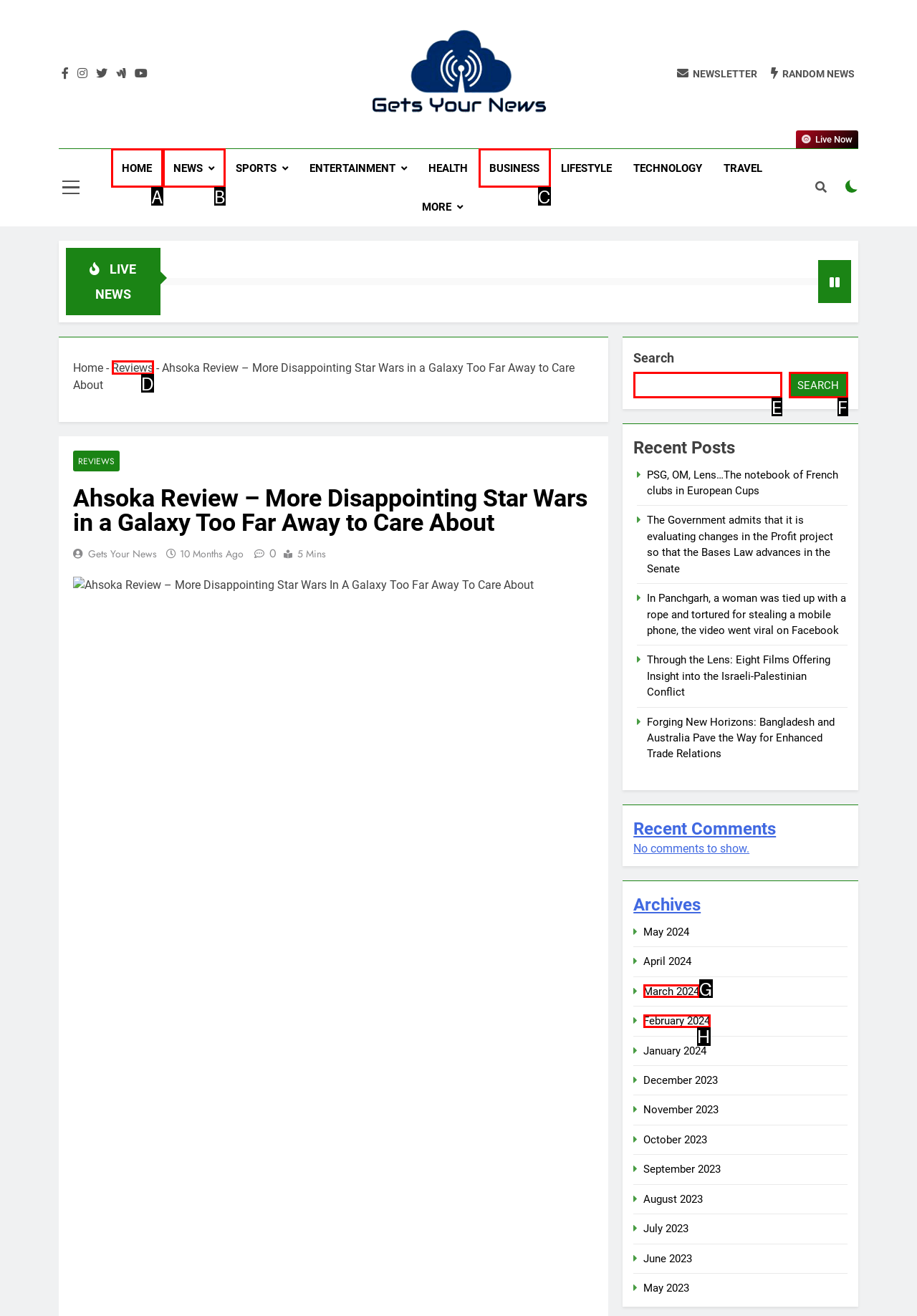What letter corresponds to the UI element described here: NEWS
Reply with the letter from the options provided.

B